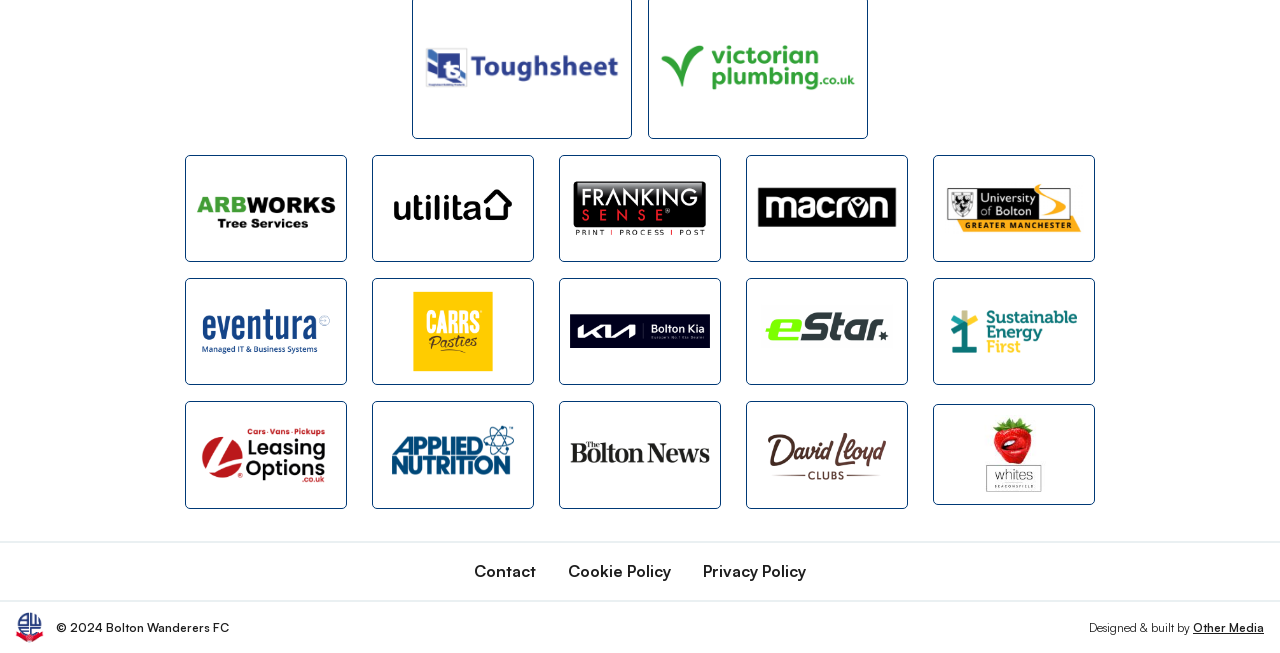Specify the bounding box coordinates of the region I need to click to perform the following instruction: "View University of Bolton". The coordinates must be four float numbers in the range of 0 to 1, i.e., [left, top, right, bottom].

[0.729, 0.237, 0.855, 0.401]